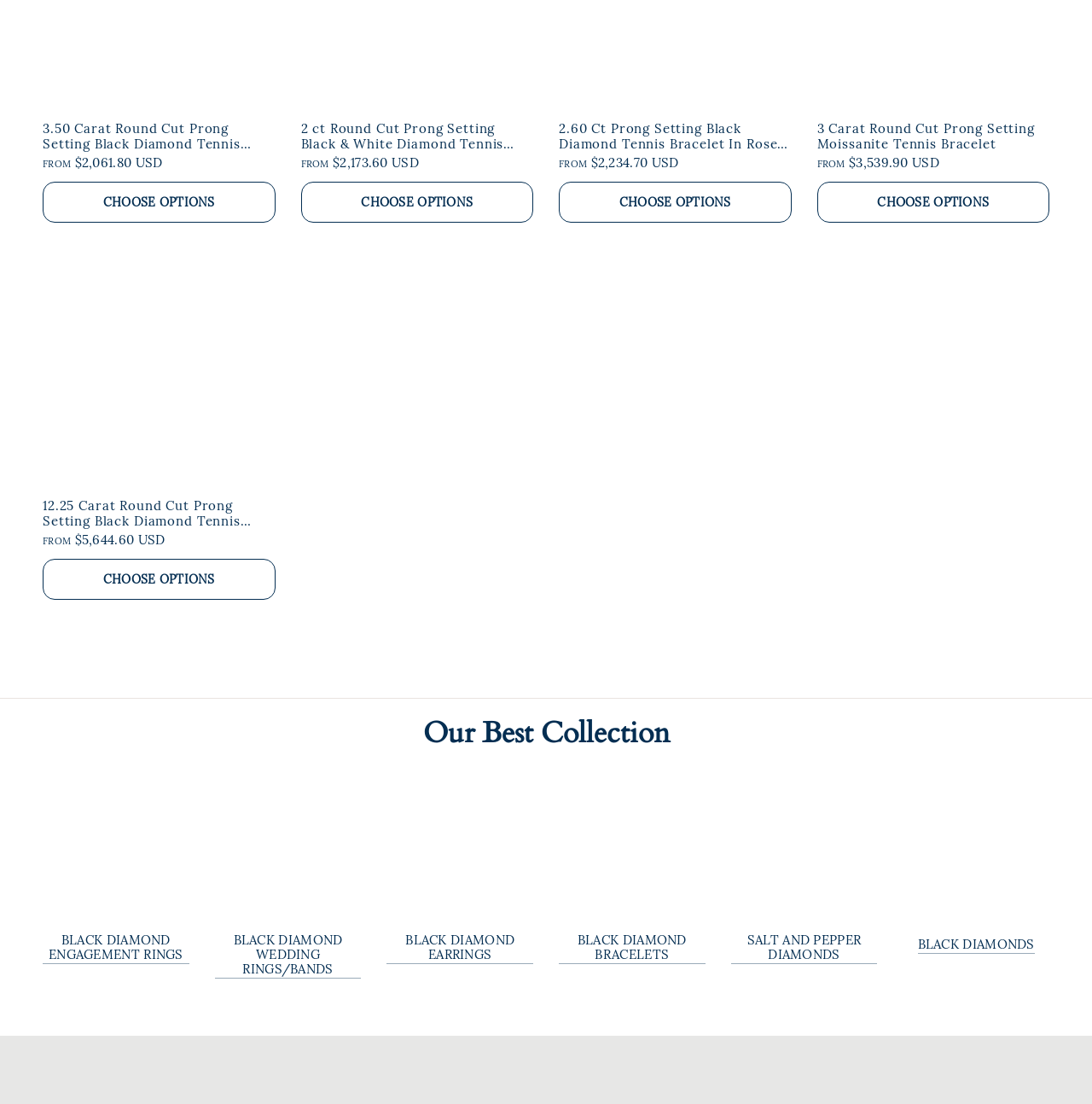Bounding box coordinates are to be given in the format (top-left x, top-left y, bottom-right x, bottom-right y). All values must be floating point numbers between 0 and 1. Provide the bounding box coordinate for the UI element described as: Black Diamonds

[0.84, 0.848, 0.947, 0.862]